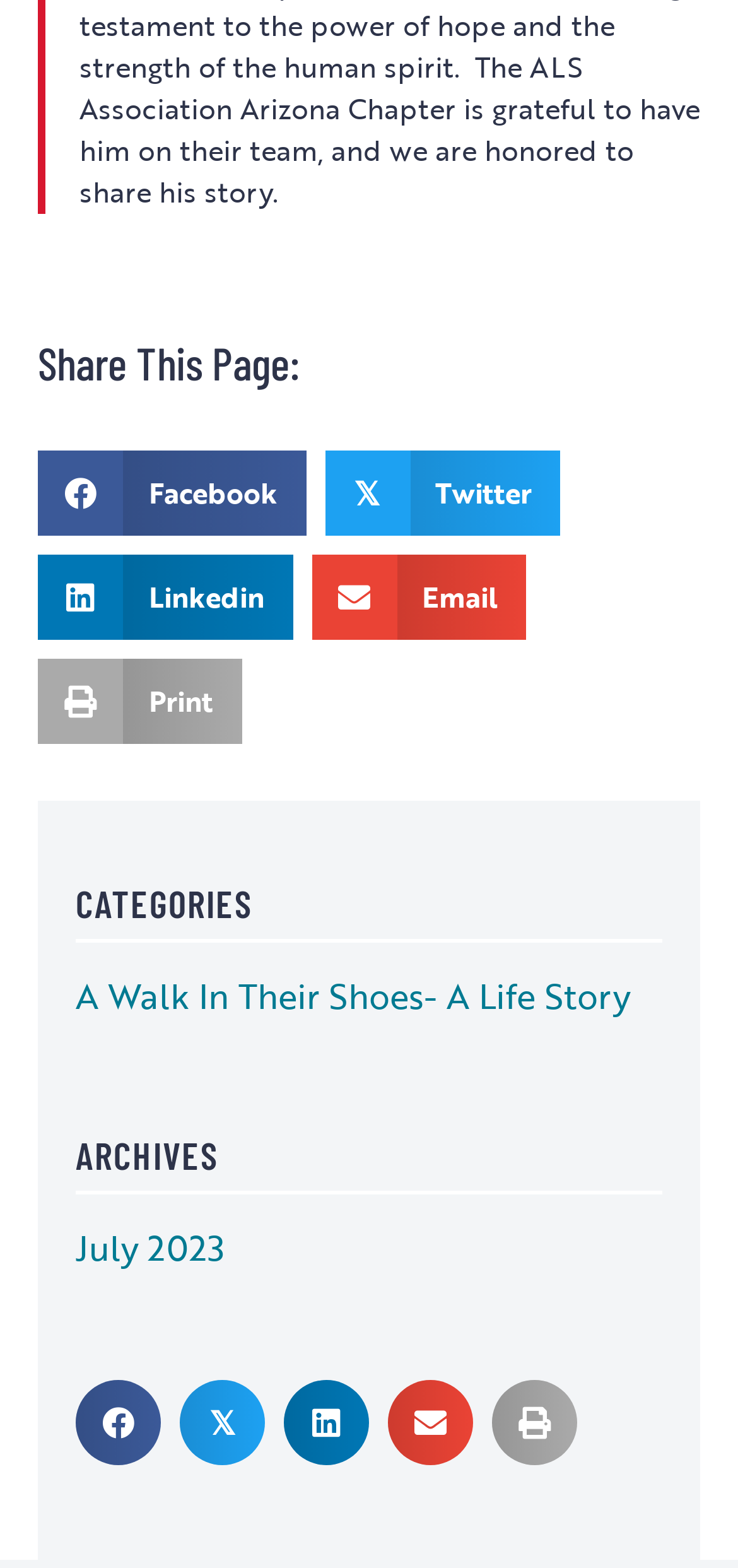Find and indicate the bounding box coordinates of the region you should select to follow the given instruction: "View archives from July 2023".

[0.103, 0.78, 0.305, 0.811]